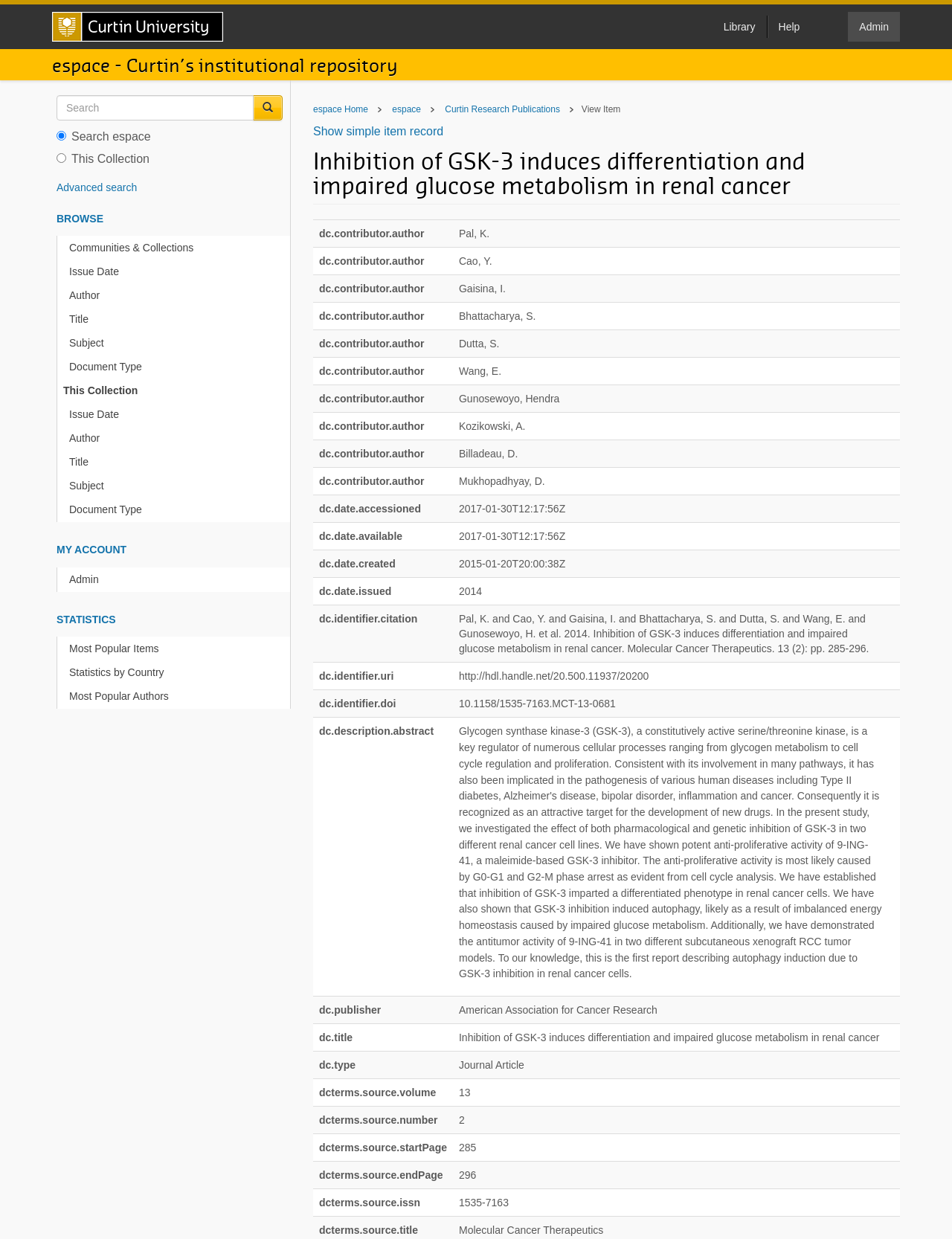Locate the bounding box coordinates of the item that should be clicked to fulfill the instruction: "View Item".

[0.611, 0.084, 0.652, 0.093]